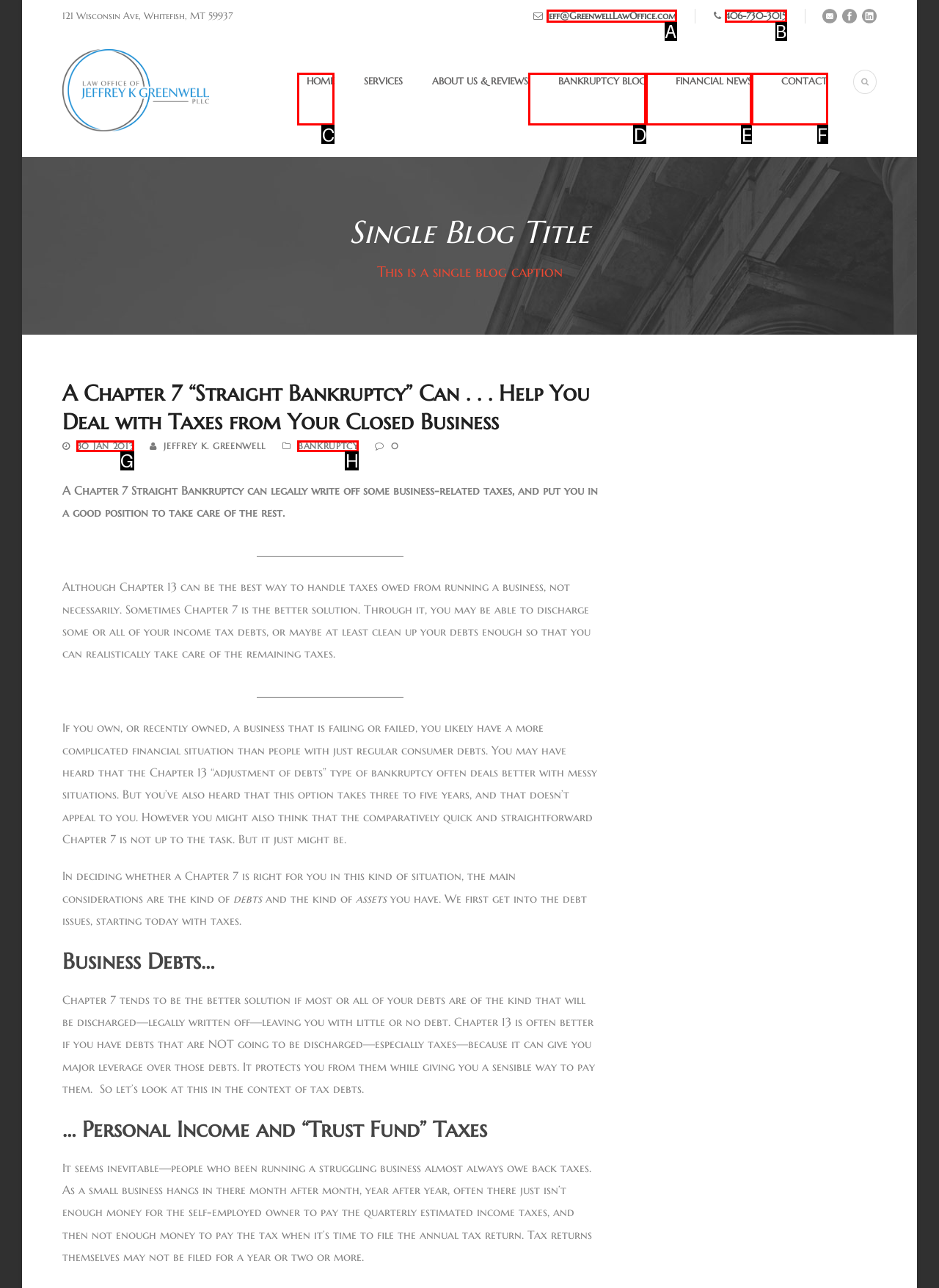Which UI element corresponds to this description: Financial News
Reply with the letter of the correct option.

E